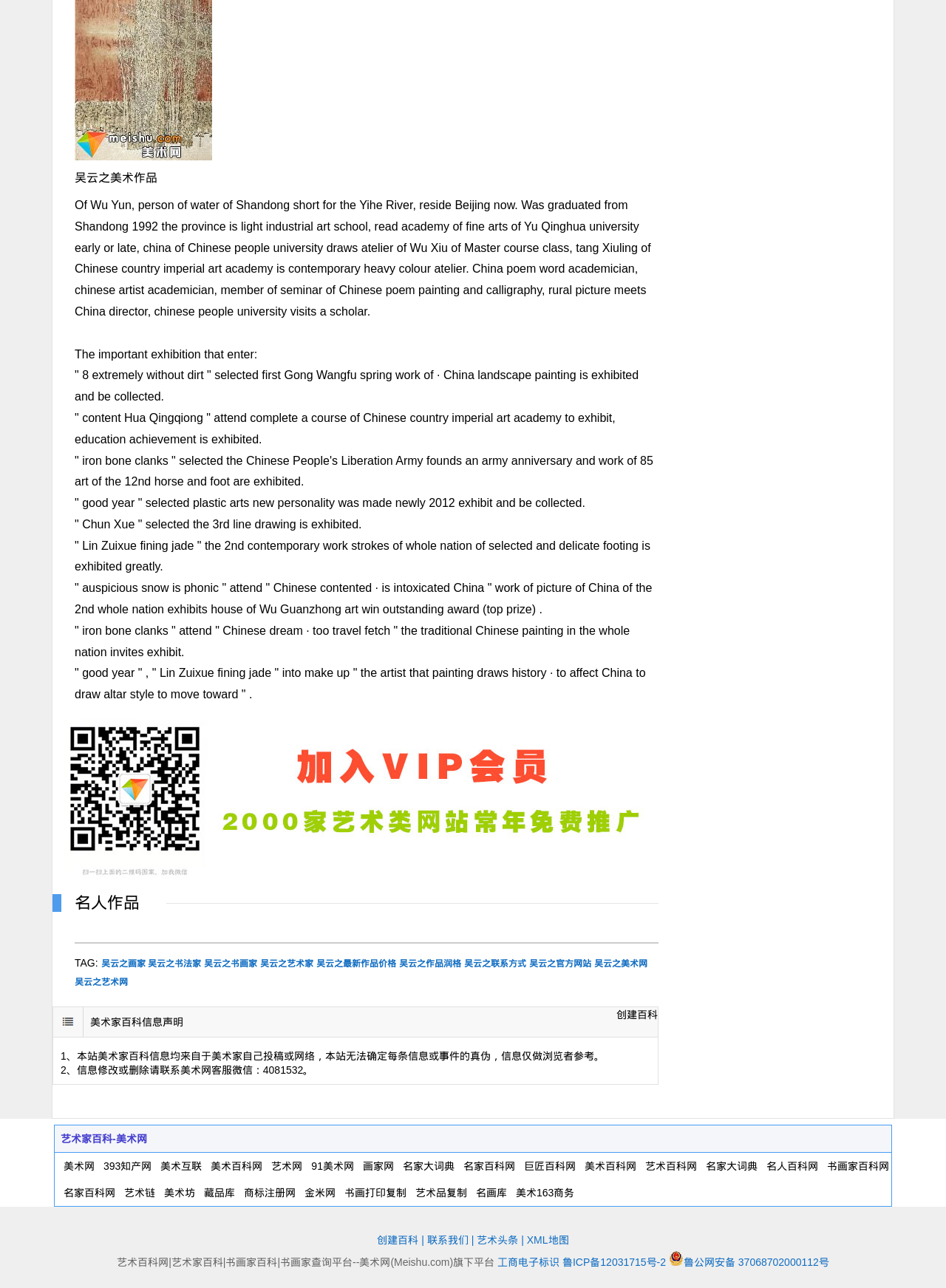Given the element description 鲁公网安备 37068702000112号, specify the bounding box coordinates of the corresponding UI element in the format (top-left x, top-left y, bottom-right x, bottom-right y). All values must be between 0 and 1.

[0.707, 0.975, 0.876, 0.985]